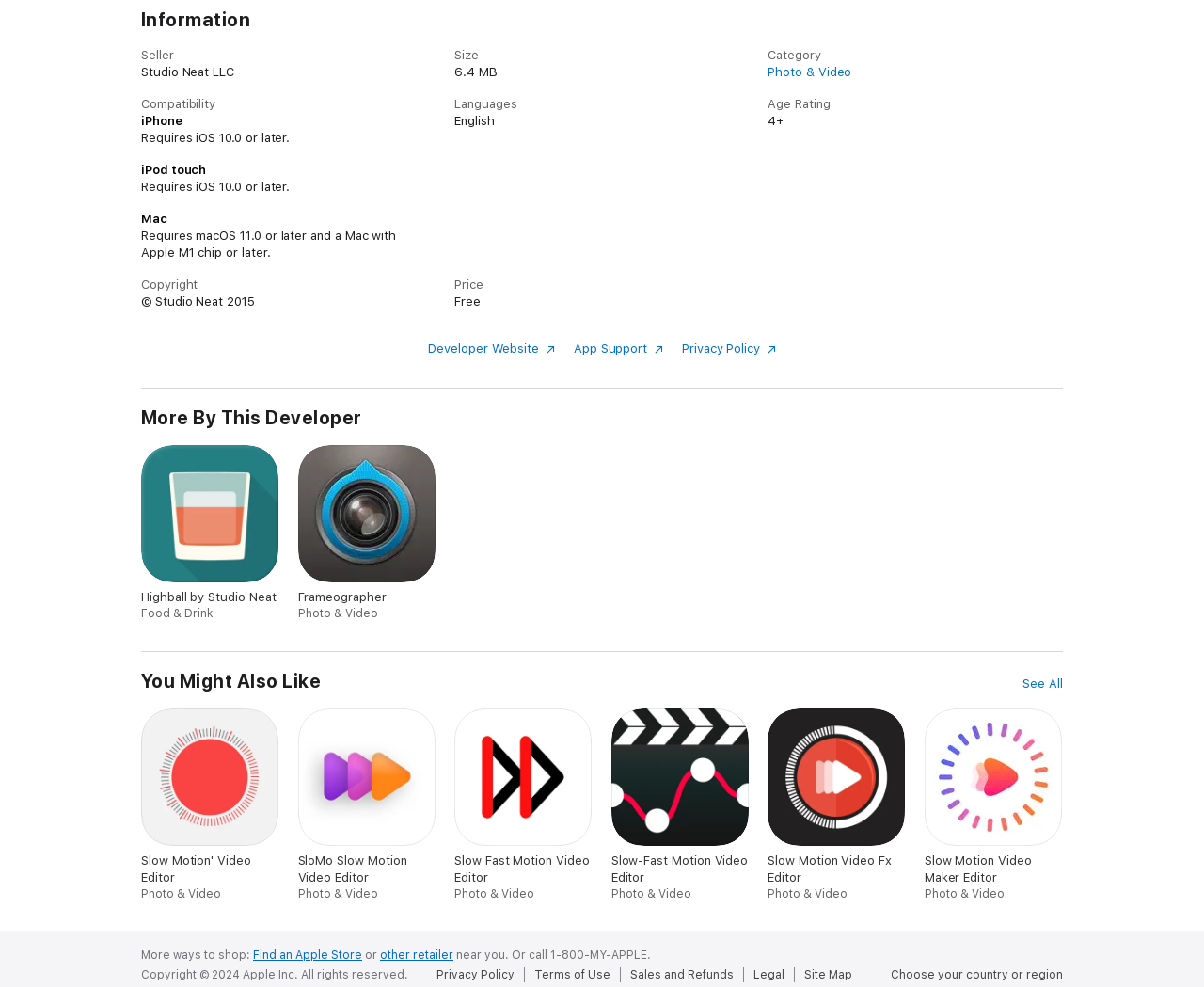Locate the bounding box coordinates for the element described below: "See All". The coordinates must be four float values between 0 and 1, formatted as [left, top, right, bottom].

[0.85, 0.684, 0.883, 0.702]